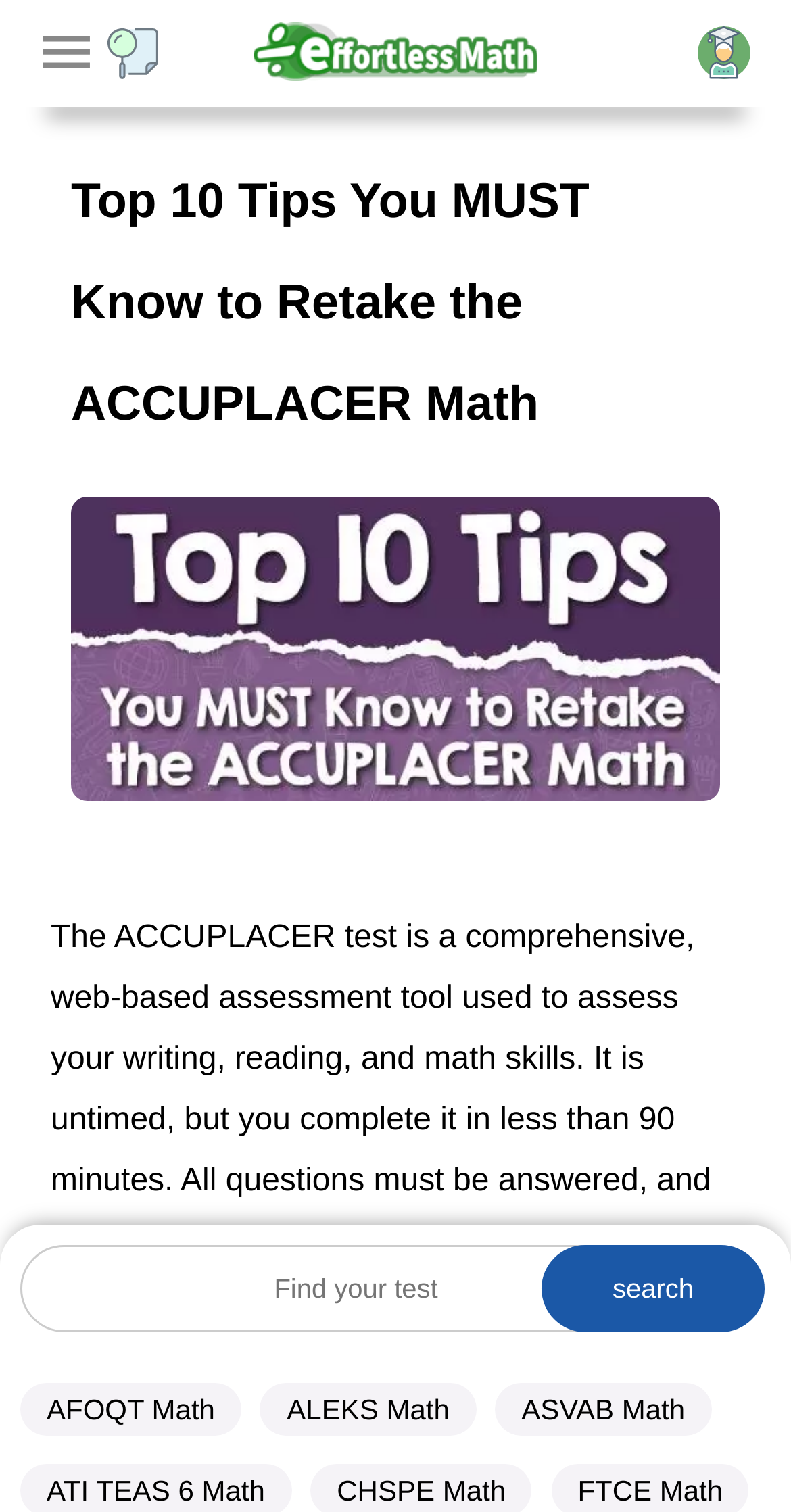Identify the bounding box coordinates for the region to click in order to carry out this instruction: "go to AFOQT Math page". Provide the coordinates using four float numbers between 0 and 1, formatted as [left, top, right, bottom].

[0.026, 0.915, 0.305, 0.949]